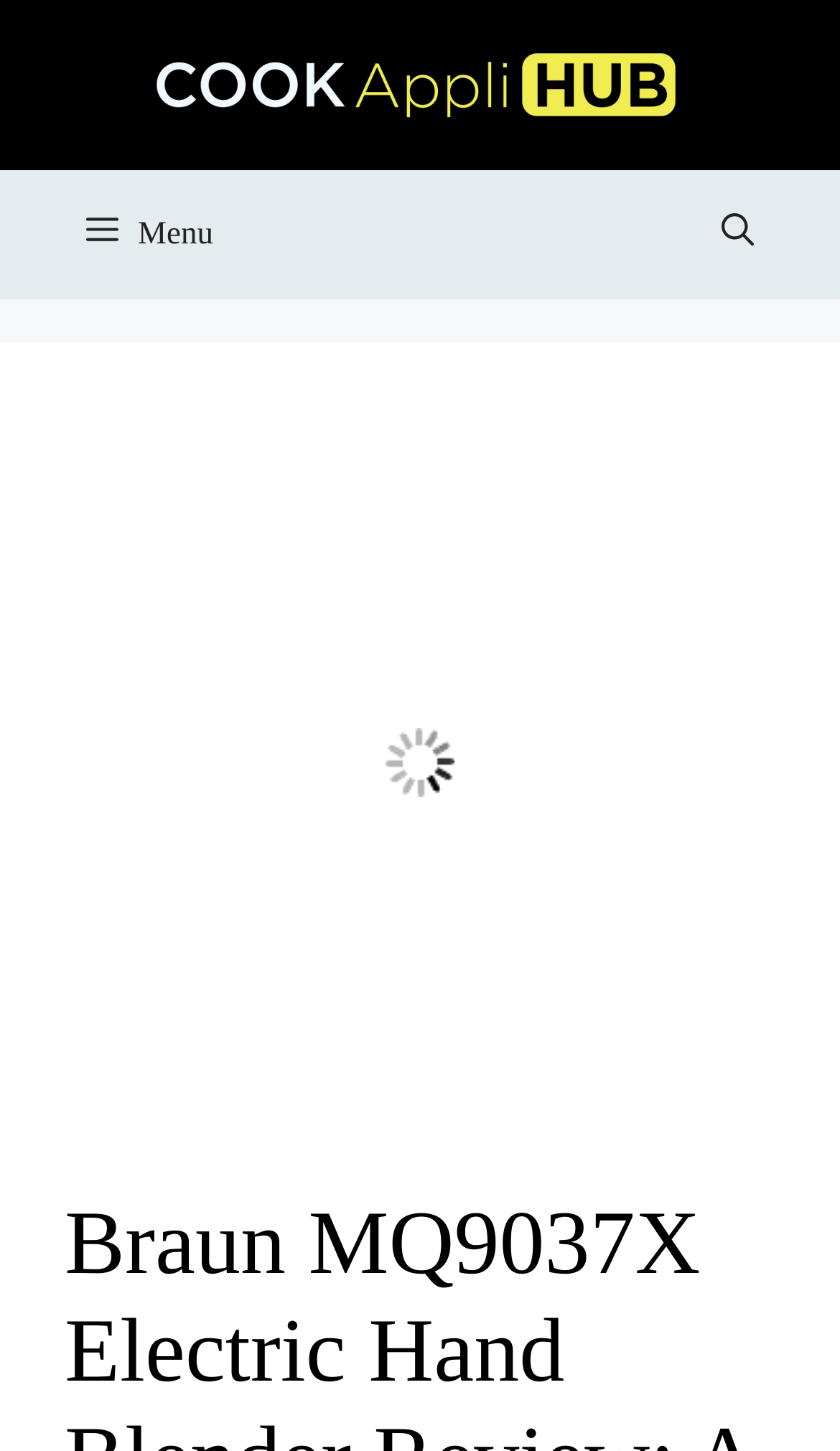Is the menu expanded?
Give a detailed and exhaustive answer to the question.

I determined that the menu is not expanded by examining the button element with the text 'Menu', which has an attribute 'expanded' set to 'False'.